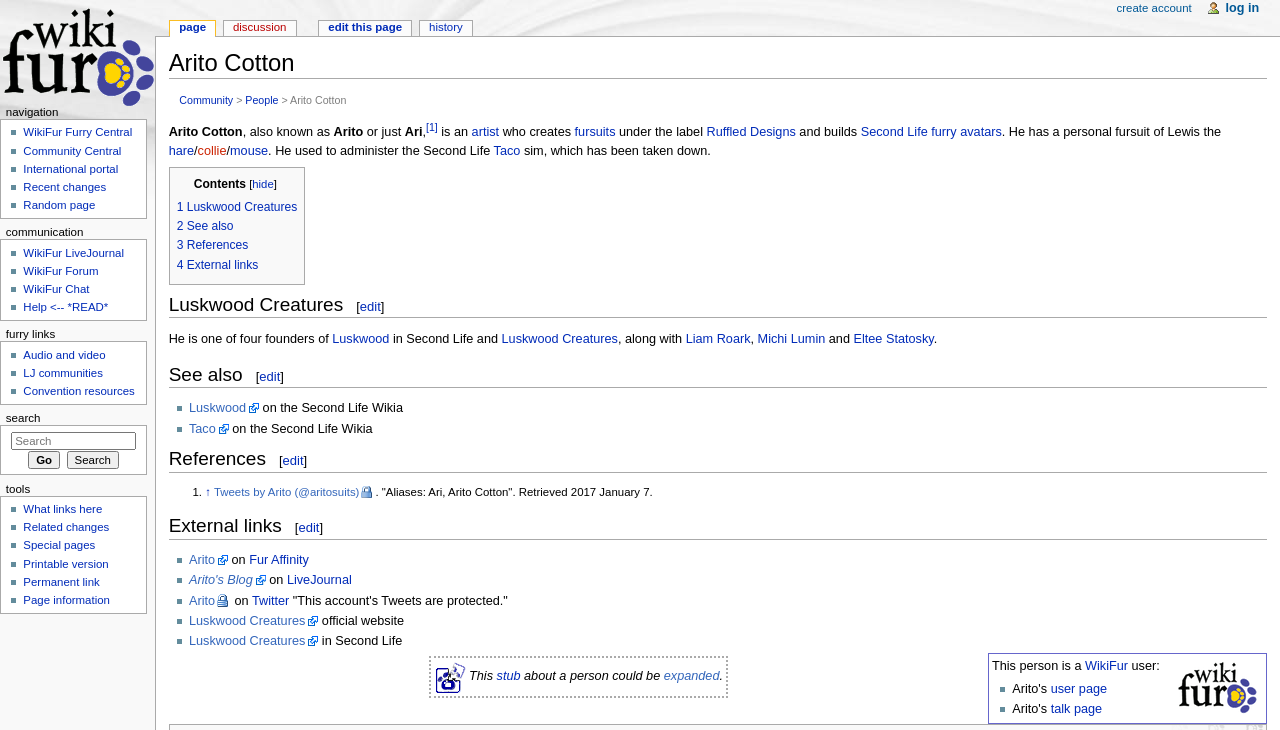Please mark the bounding box coordinates of the area that should be clicked to carry out the instruction: "Download the paper".

None